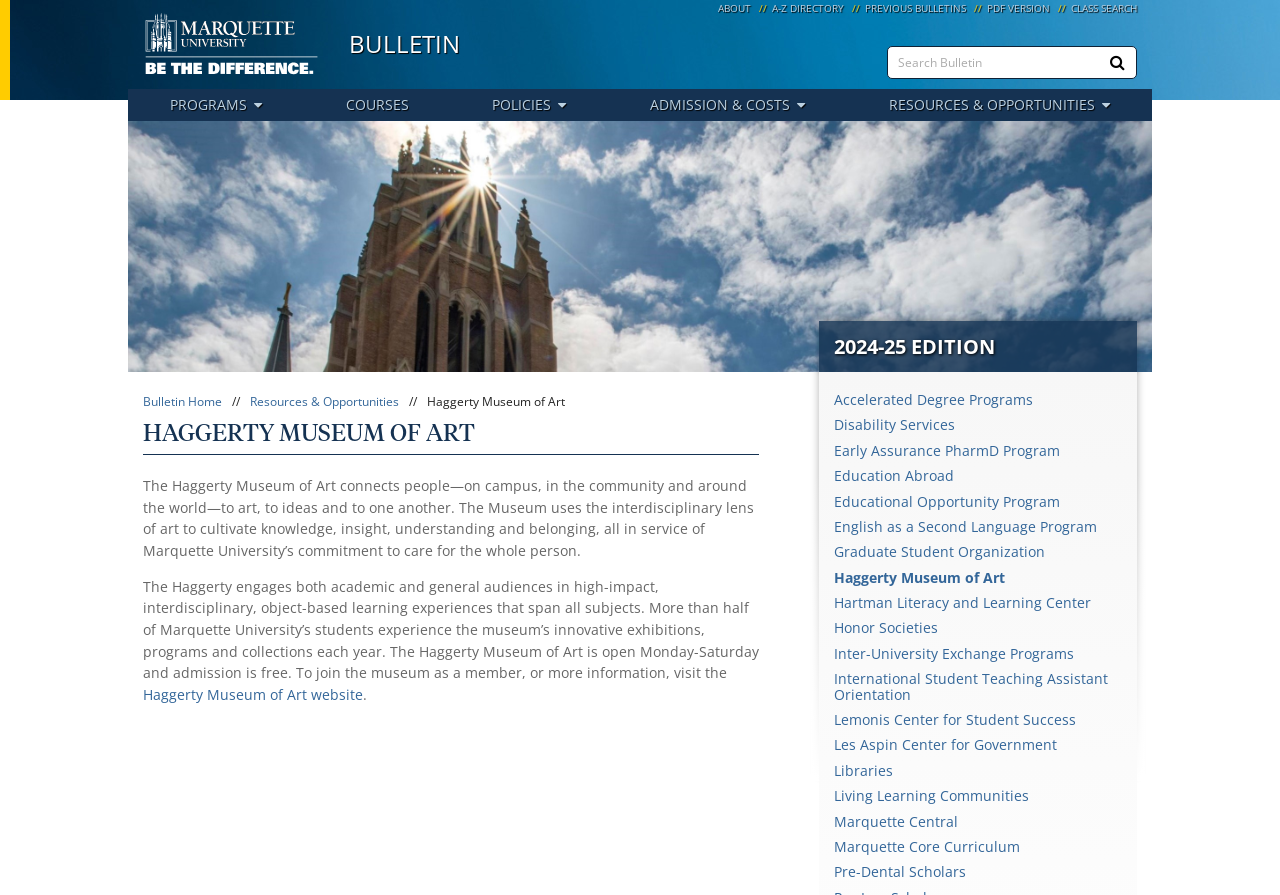Please find the bounding box coordinates for the clickable element needed to perform this instruction: "Contact us via phone".

None